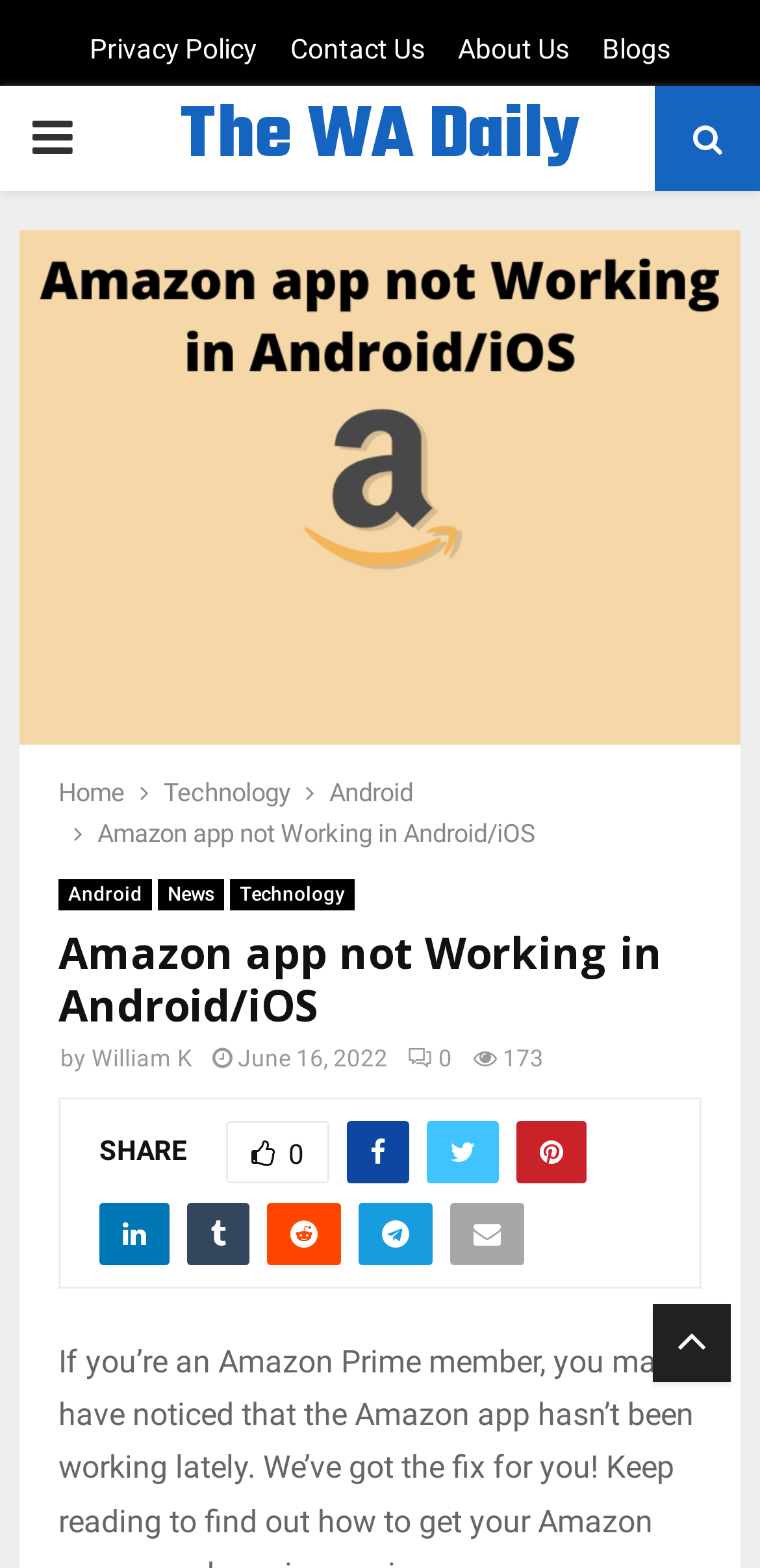What is the topic of the article?
Please provide a single word or phrase as your answer based on the image.

Amazon app not working